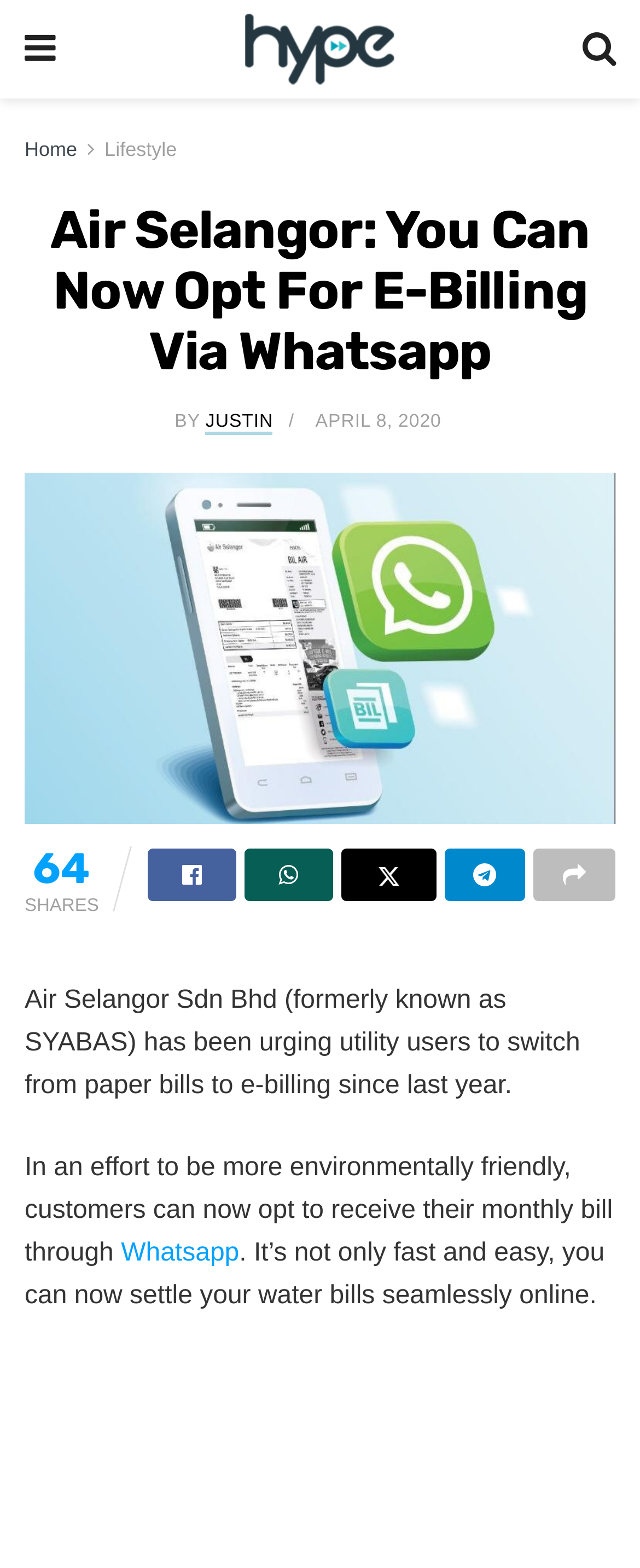Given the element description Home, identify the bounding box coordinates for the UI element on the webpage screenshot. The format should be (top-left x, top-left y, bottom-right x, bottom-right y), with values between 0 and 1.

[0.038, 0.088, 0.121, 0.103]